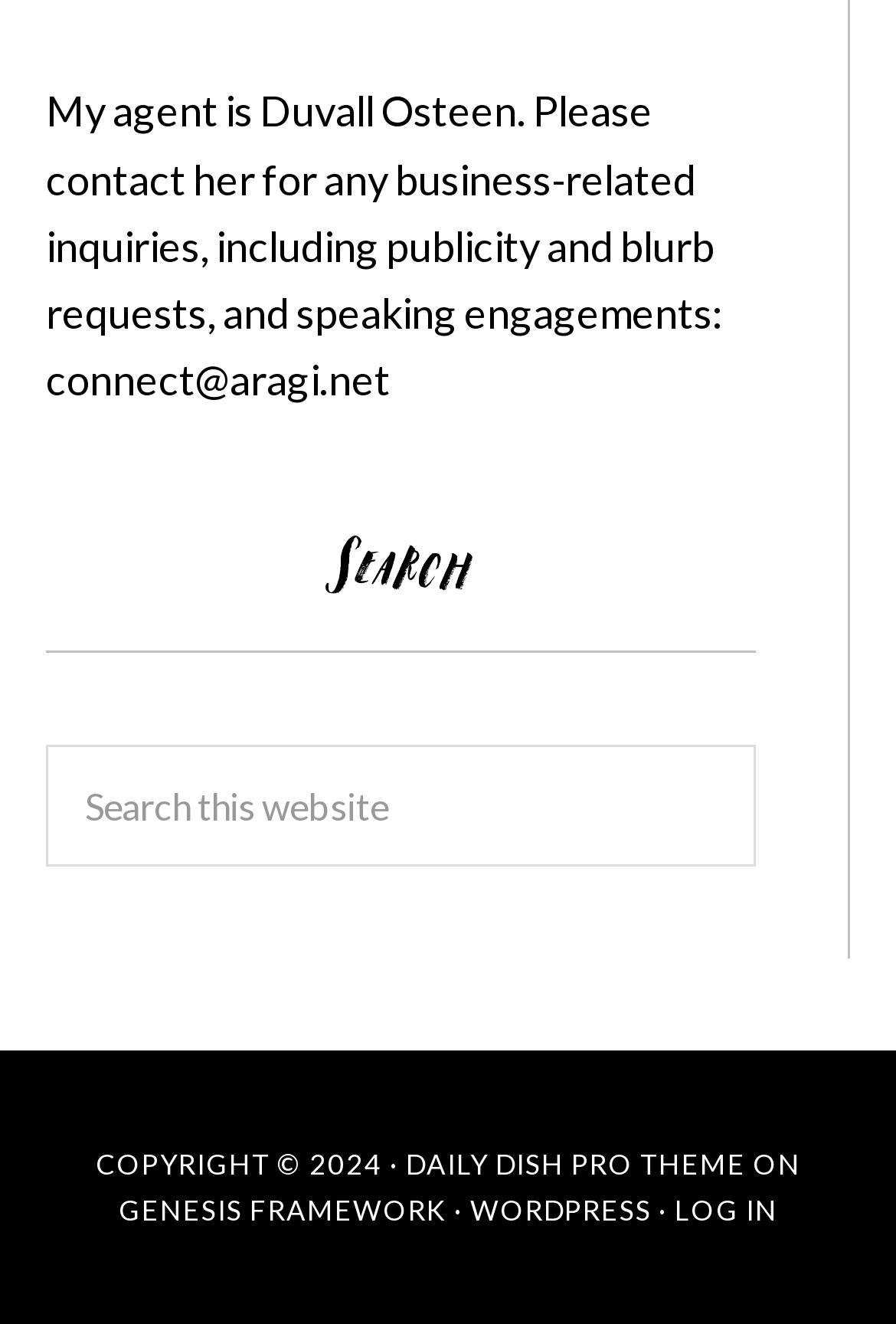Refer to the image and offer a detailed explanation in response to the question: What is the copyright year?

The copyright year can be found at the bottom of the page, in the static text element that reads 'COPYRIGHT © 2024 ·'.